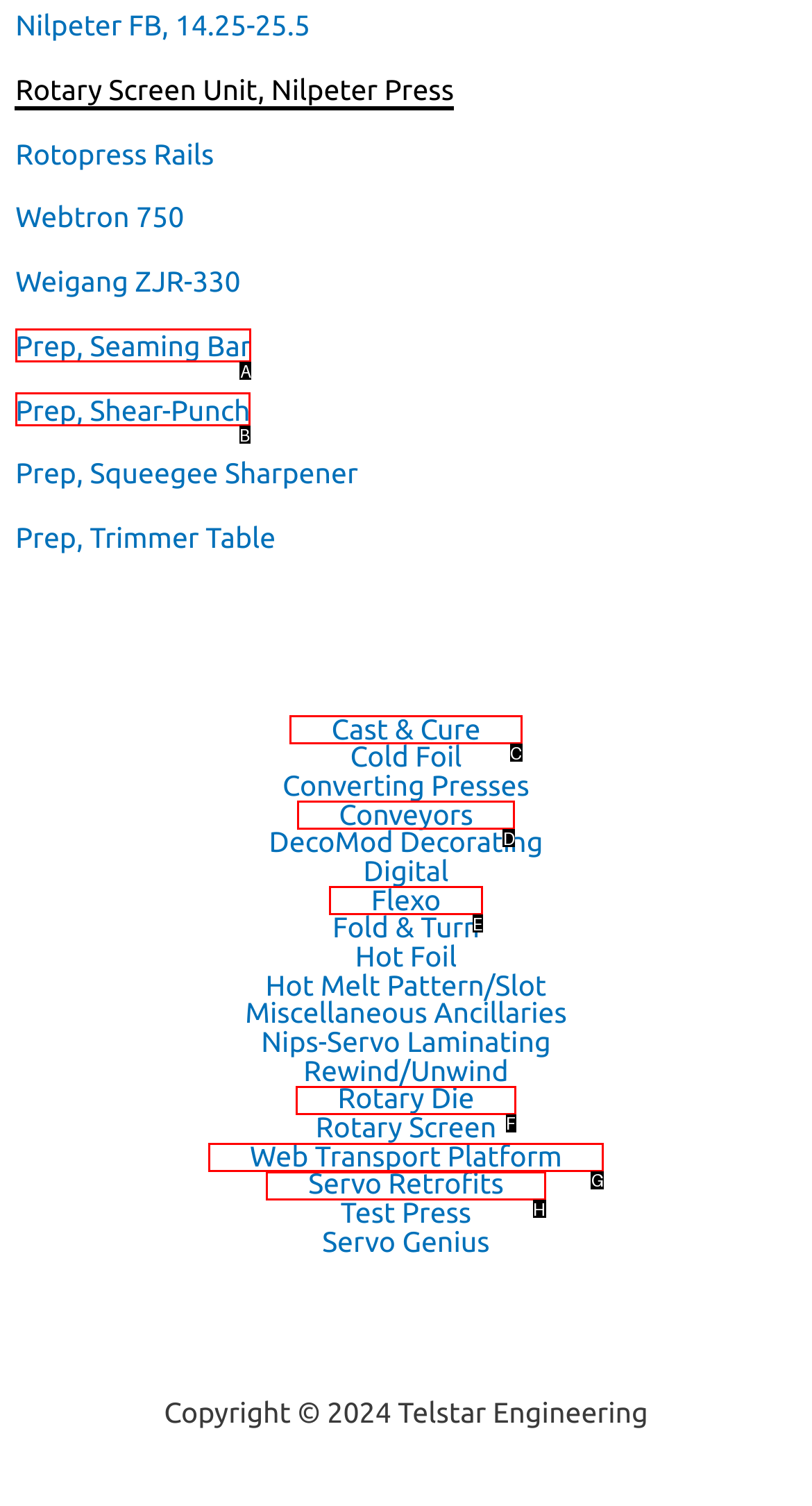Indicate the UI element to click to perform the task: Access Servo Retrofits link. Reply with the letter corresponding to the chosen element.

H